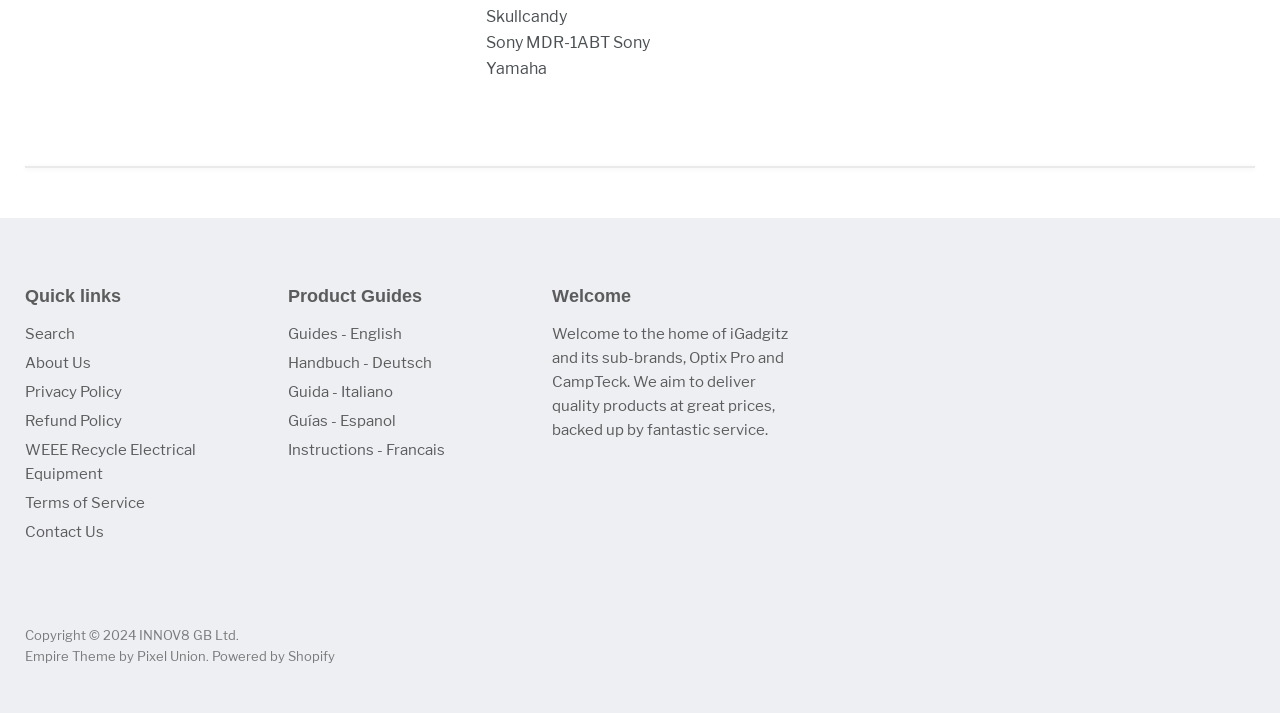Use the information in the screenshot to answer the question comprehensively: Who powers the website?

The website is powered by Shopify, as indicated by the 'Powered by Shopify' link at the bottom of the page.